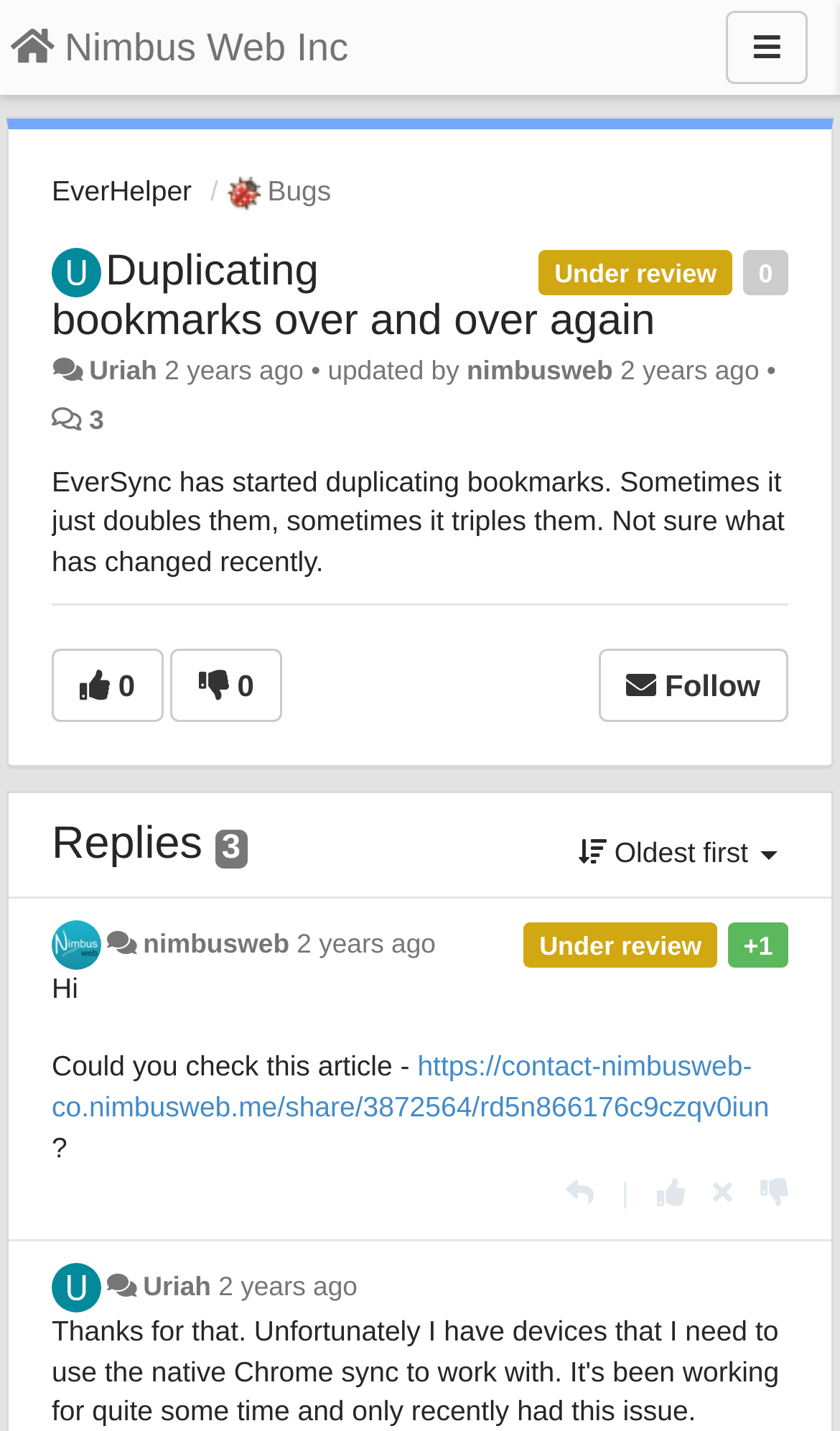Generate the title text from the webpage.

Duplicating bookmarks over and over again